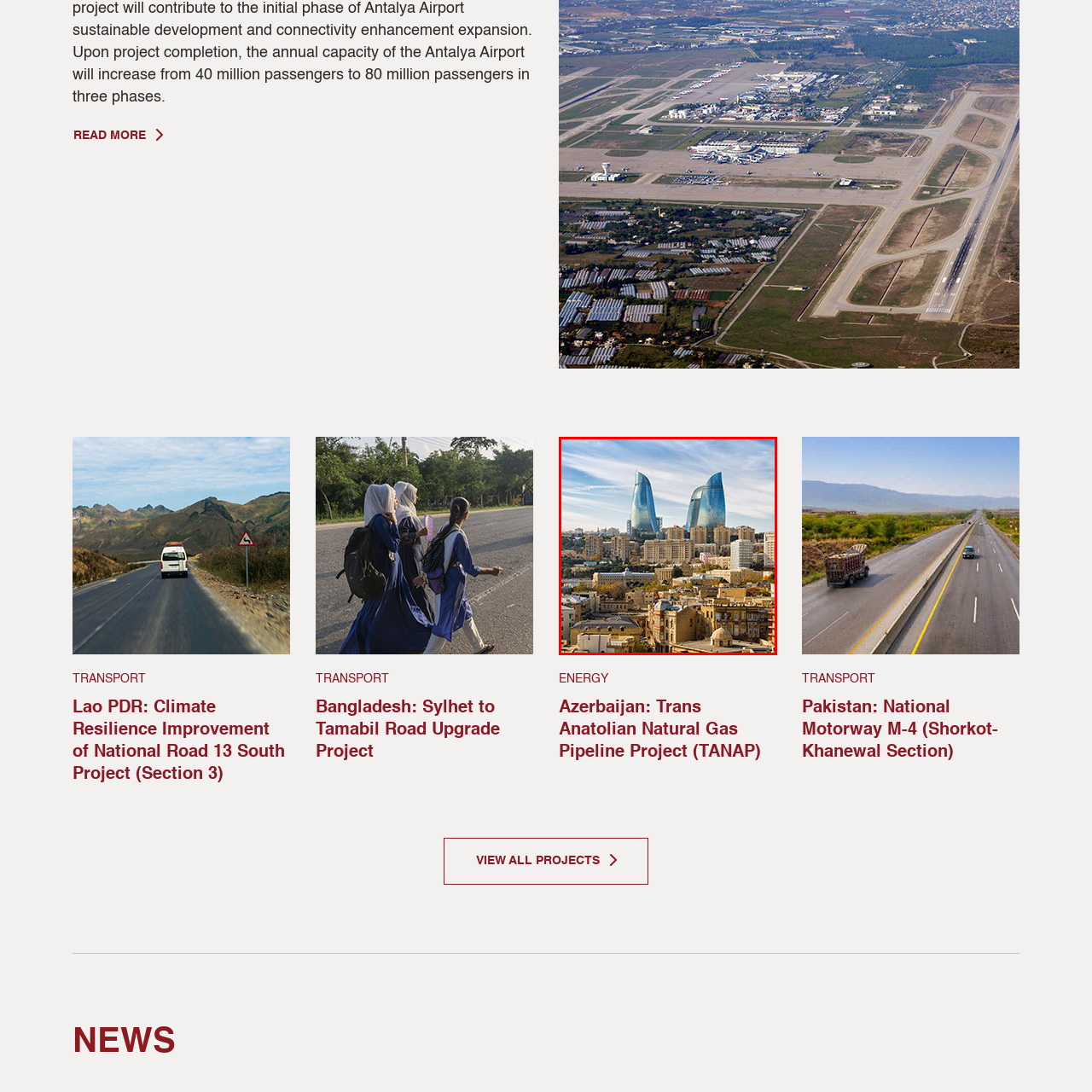View the portion of the image within the red bounding box and answer this question using a single word or phrase:
What is the shape of the Flame Towers?

Flames